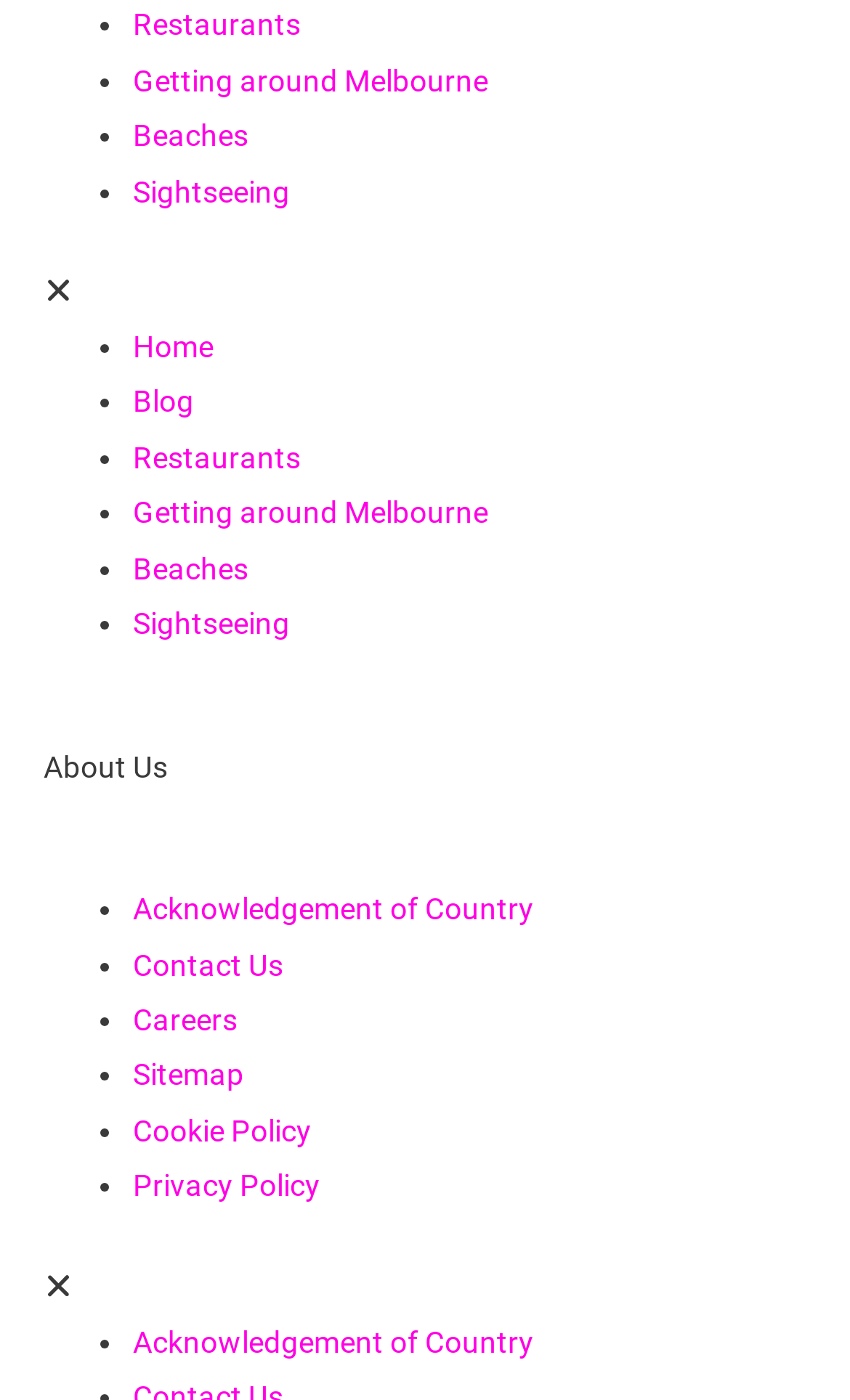Please locate the bounding box coordinates of the element that should be clicked to complete the given instruction: "Read about Firm History".

None